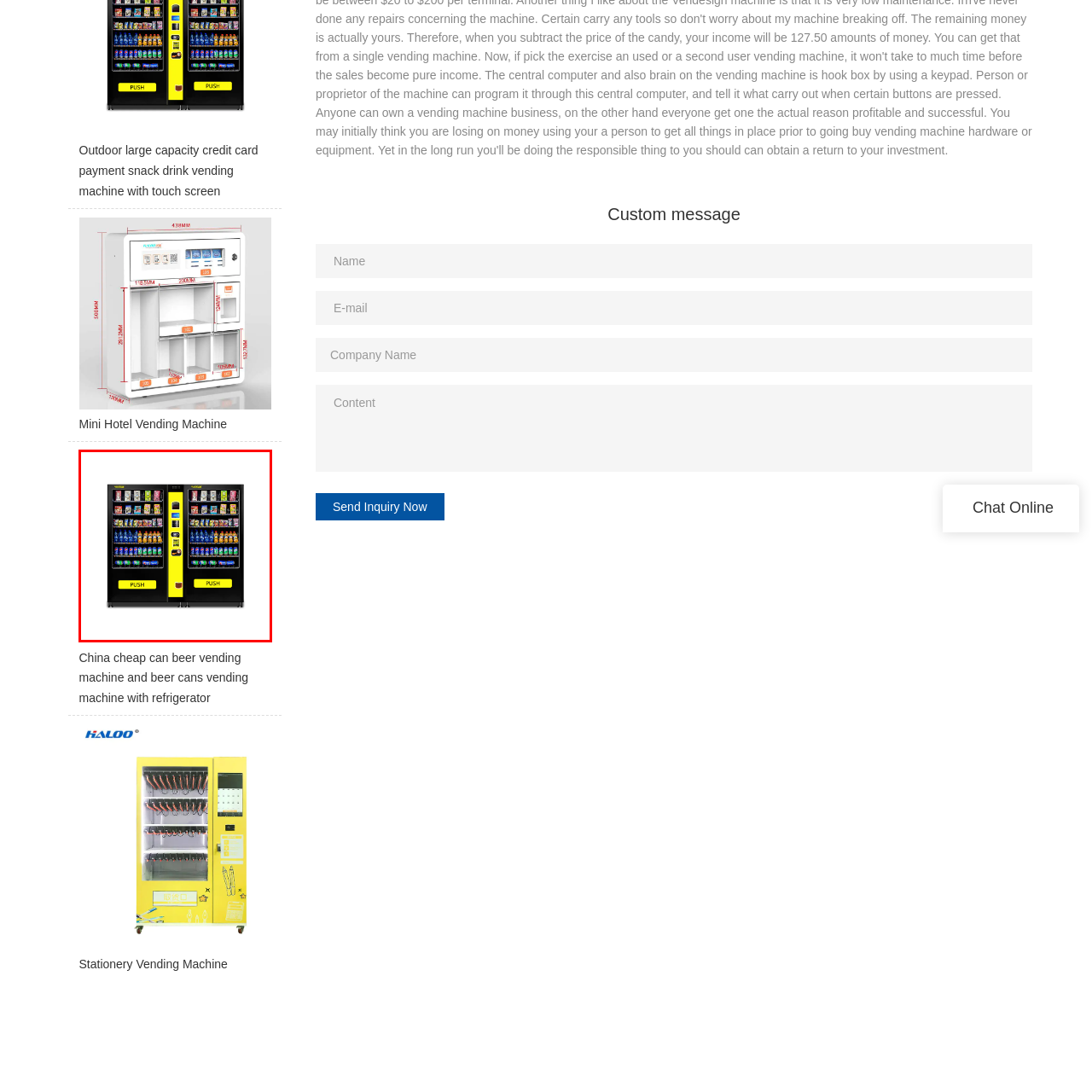What is the dominant color of the vending machine?
View the image contained within the red box and provide a one-word or short-phrase answer to the question.

Black